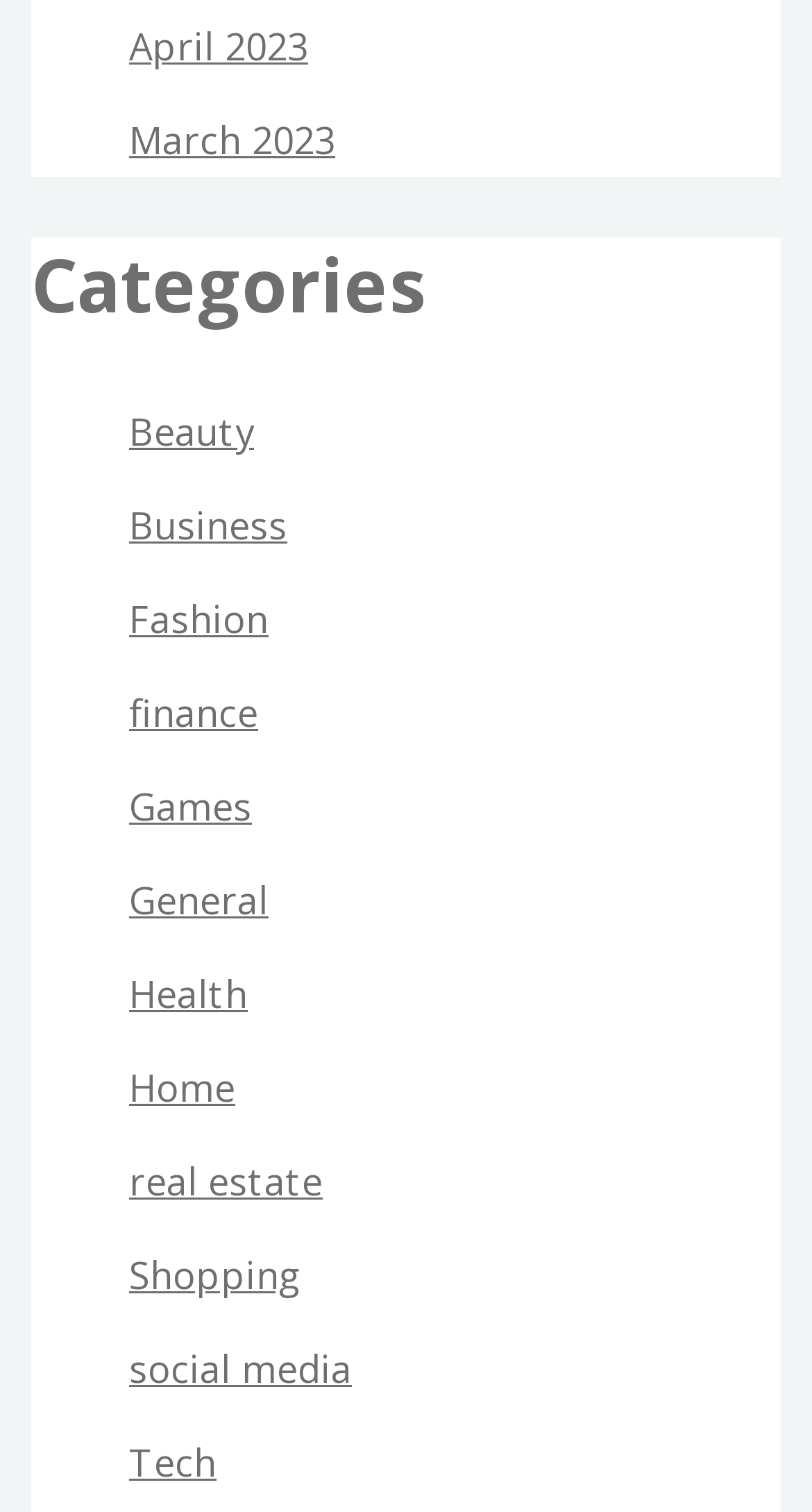How many links are there under 'Categories'?
Please ensure your answer is as detailed and informative as possible.

I counted the number of links under the 'Categories' heading, and there are 13 links, each representing a category.